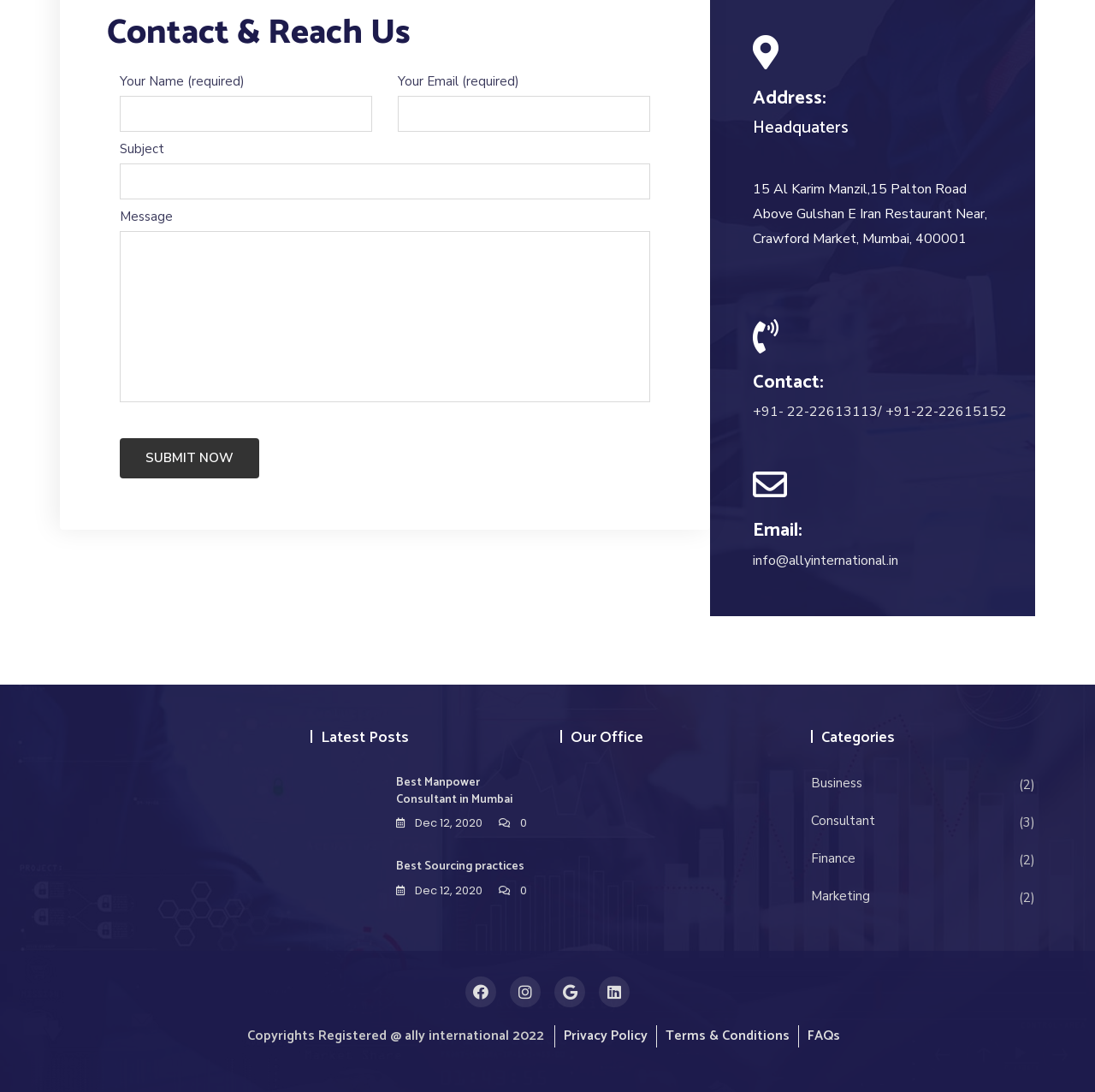Using the image as a reference, answer the following question in as much detail as possible:
What is the email address of the company?

I found the email address by looking at the 'Email:' section, which is located under the 'Contact & Reach Us' heading. The email address is 'info@allyinternational.in'.